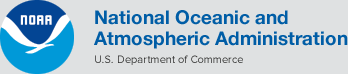Please provide a comprehensive answer to the question based on the screenshot: What department is NOAA a part of?

Below the emblem, the full name 'National Oceanic and Atmospheric Administration' is prominently displayed in bold blue letters, alongside the designation 'U.S. Department of Commerce', identifying it as part of the U.S. government’s efforts to provide scientific information and services related to weather, climate, and oceanic conditions, which indicates that NOAA is a part of the U.S. Department of Commerce.